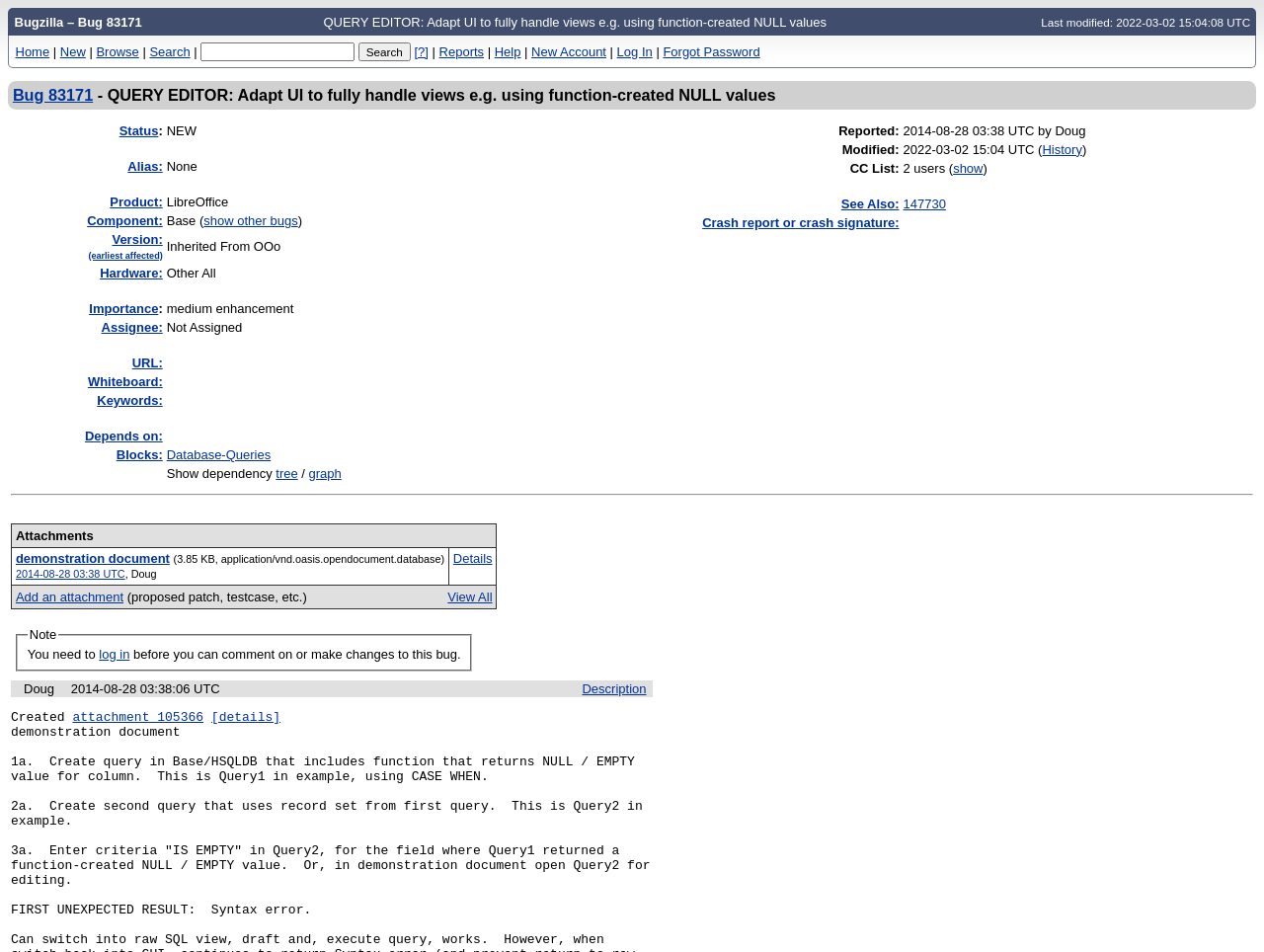Kindly determine the bounding box coordinates of the area that needs to be clicked to fulfill this instruction: "Browse bug reports".

[0.076, 0.046, 0.11, 0.062]